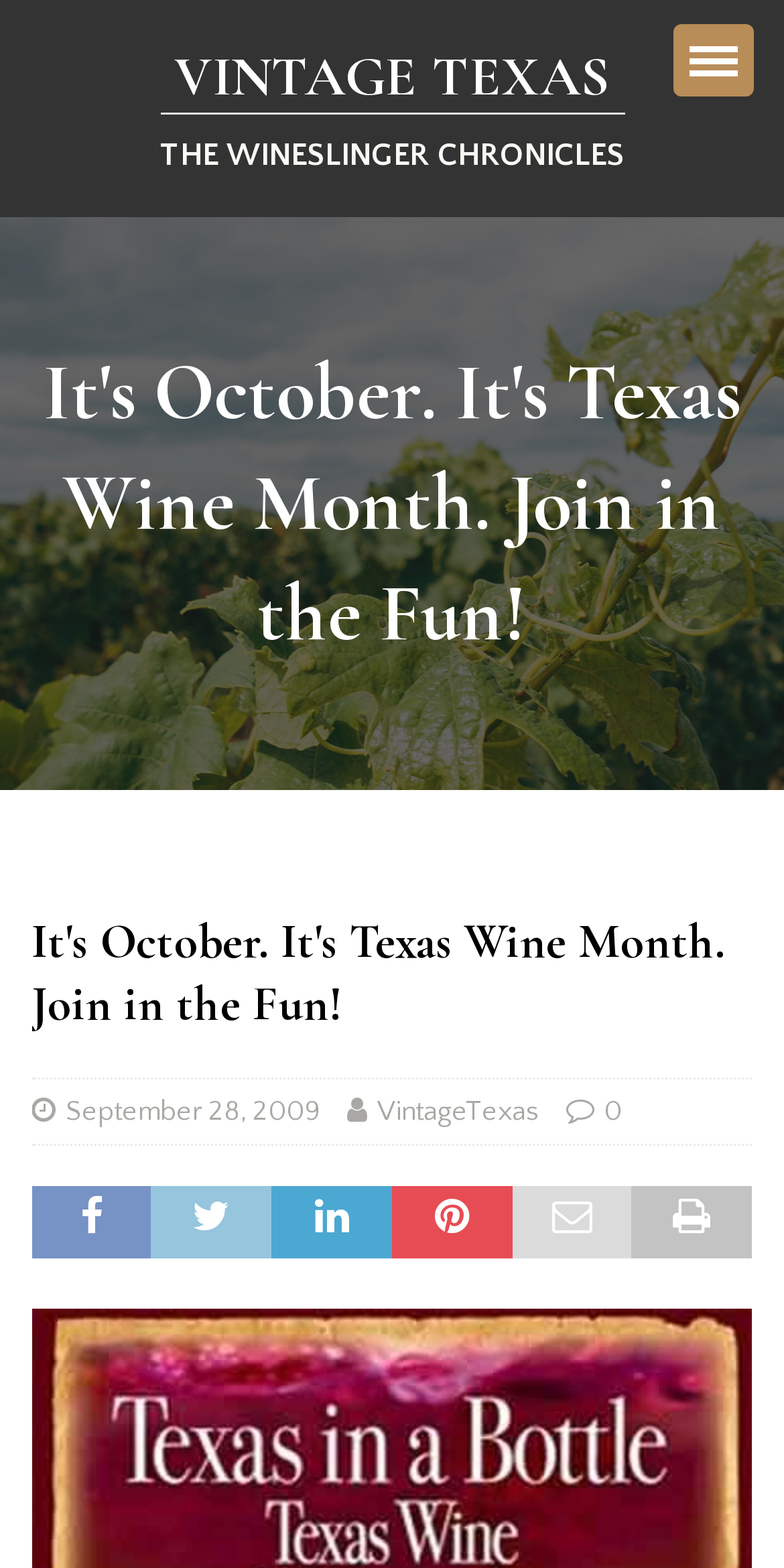How many links are in the top navigation?
Please respond to the question with as much detail as possible.

In the top navigation section, there are three links: 'September 28, 2009', 'VintageTexas', and '0'. These links are likely related to the blog's archives or categories.